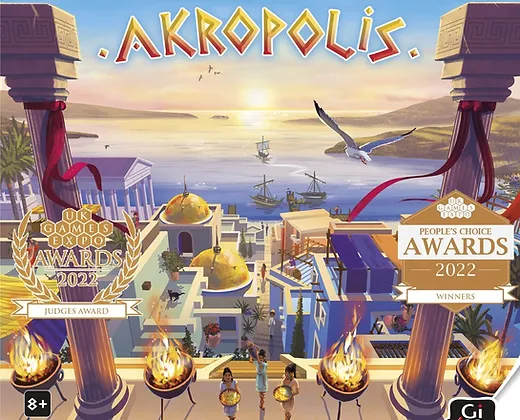Provide a comprehensive description of the image.

The image showcases the vibrant and captivating cover of the board game "Akropolis." The artwork features a scenic view of an ancient city, highlighted by striking architecture, including domed roofs and columns, set against a serene backdrop of a shimmering sea. 

Prominently displayed are two award badges: the "Judges Award" from the UK Games Expo 2022 and the "People's Choice Award" from the same year, emphasizing the game's recognition and popularity. The playful title "Akropolis" arches across the top, inviting players into a world of strategic city building. Below, flames flicker from torches, adding an element of warmth and excitement. This game is designed for ages 8 and up, making it suitable for family play and gaming enthusiasts alike.